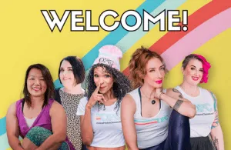Describe all the elements in the image with great detail.

The image presents a vibrant, welcoming graphic featuring five diverse women, each dressed in colorful attire that radiates energy and positivity. The background showcases a bright yellow hue with playful rainbow arcs, adding a cheerful atmosphere. The bold text "WELCOME!" across the top invites viewers into a friendly space, highlighting the inclusive and supportive community of Online Pilates Classes. This image is part of an engaging introduction aimed at newcomers, emphasizing a friendly approach to fitness and wellness, led by Lesley Logan and her team of talented instructors.